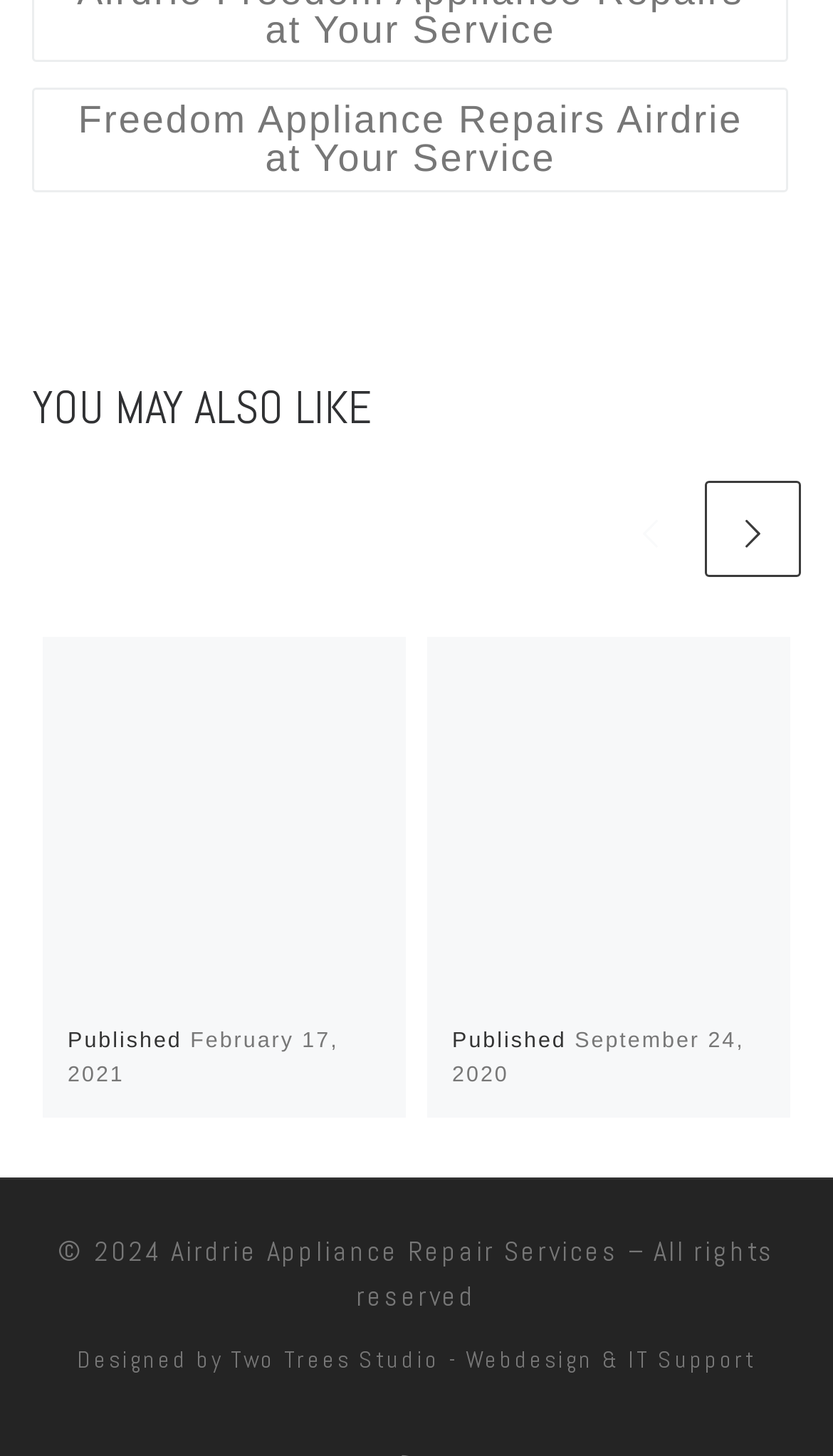How many articles are on this webpage?
Using the visual information, answer the question in a single word or phrase.

2